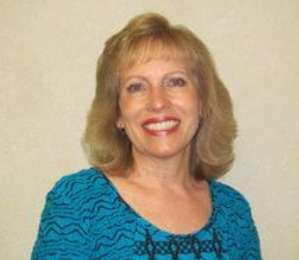What is the title of the section where Penny Price's image is featured?
Give a single word or phrase as your answer by examining the image.

Meet our Staff